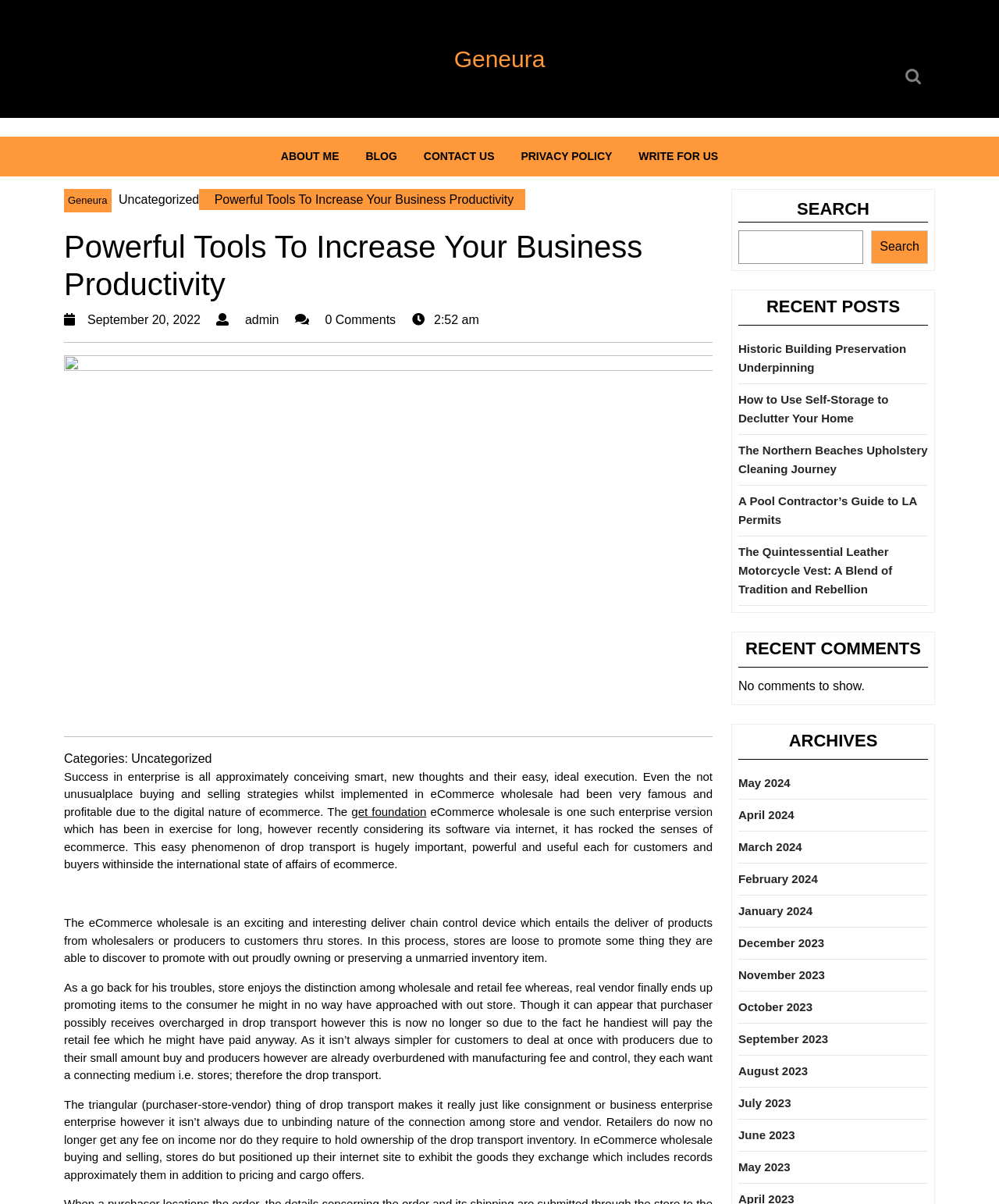What is the website's name?
Give a one-word or short phrase answer based on the image.

Geneura